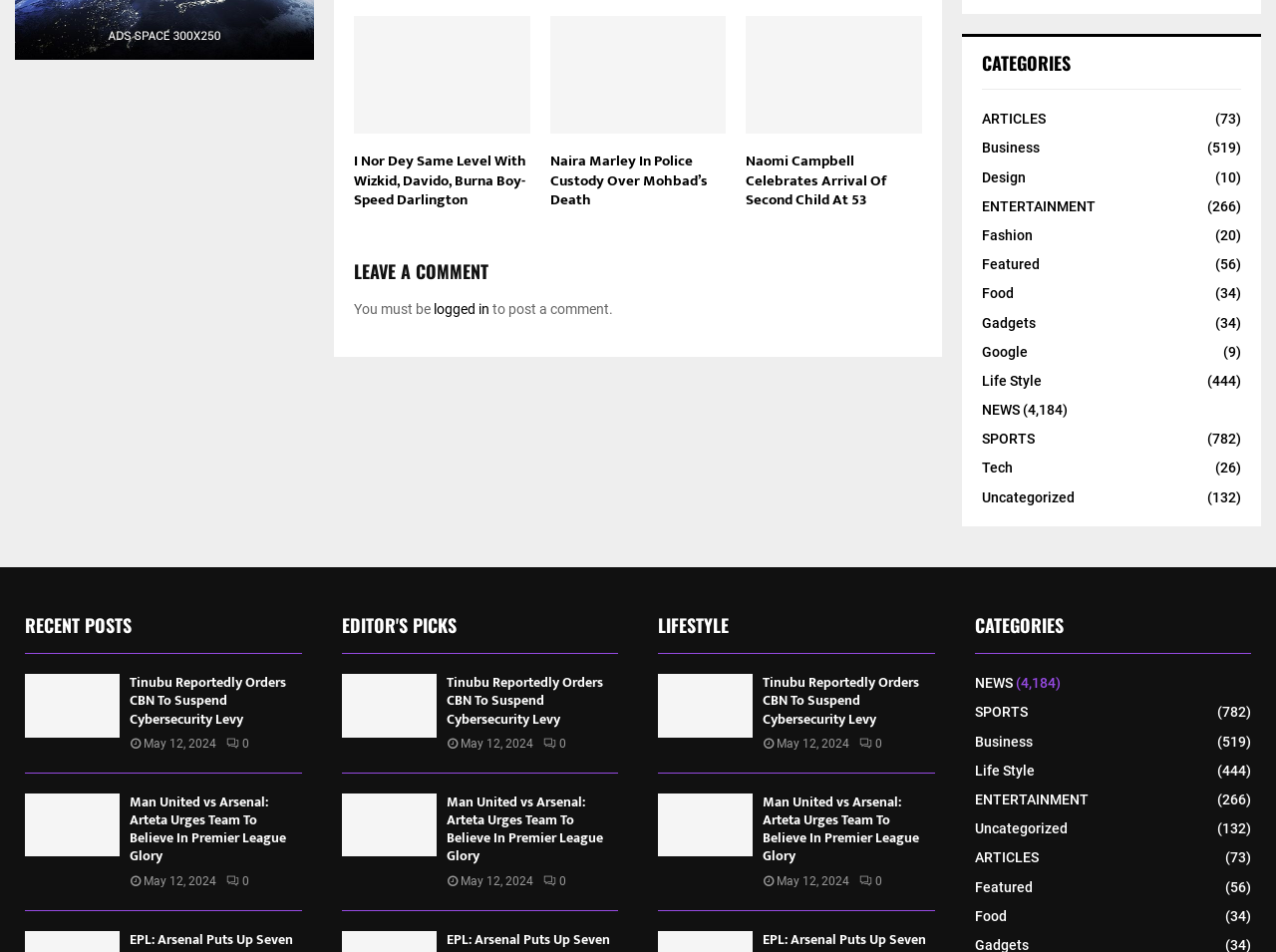Locate the bounding box coordinates of the clickable region necessary to complete the following instruction: "Read the 'Tinubu Reportedly Orders CBN To Suspend Cybersecurity Levy' article". Provide the coordinates in the format of four float numbers between 0 and 1, i.e., [left, top, right, bottom].

[0.02, 0.708, 0.236, 0.812]